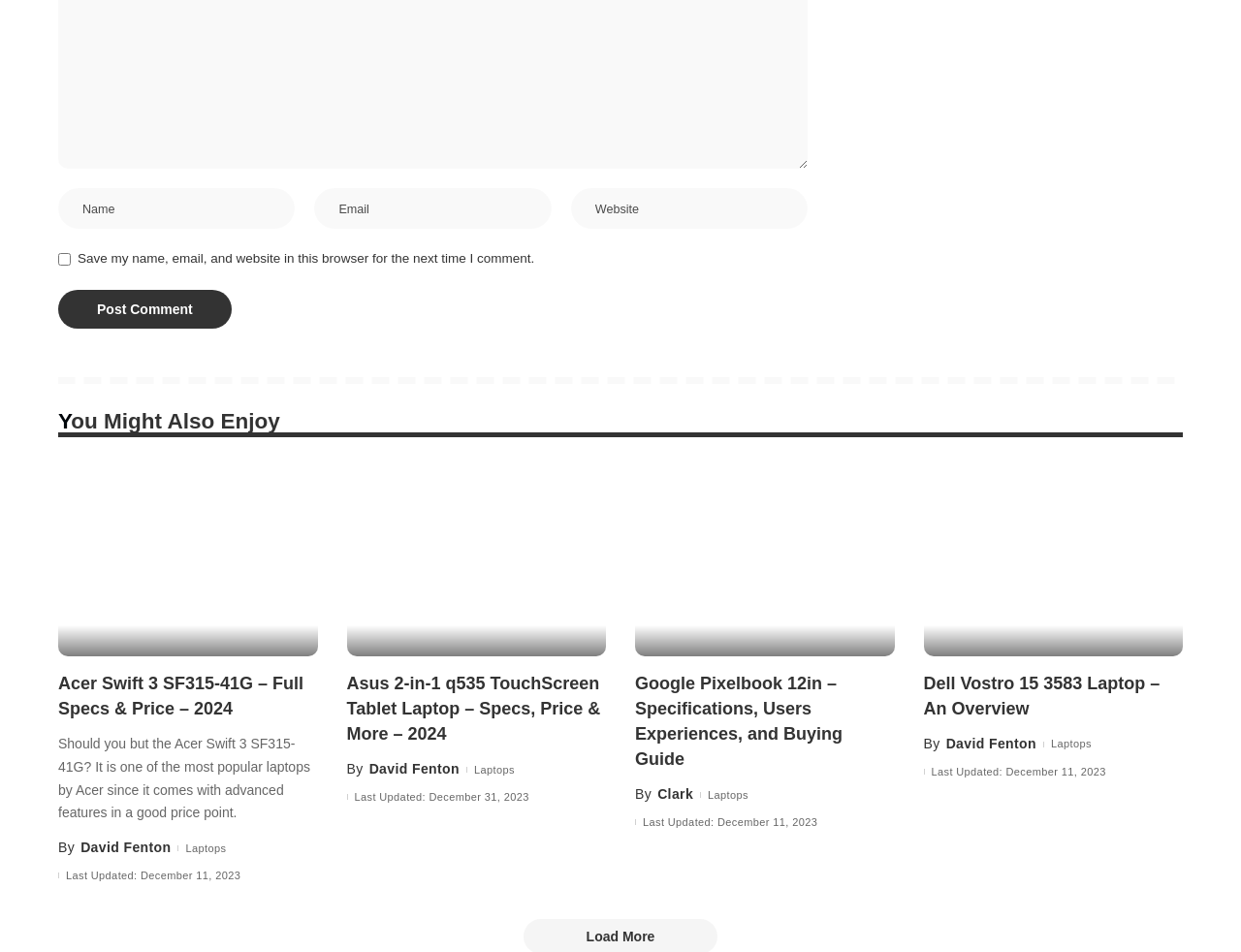Please find the bounding box for the UI element described by: "Clark".

[0.53, 0.823, 0.559, 0.847]